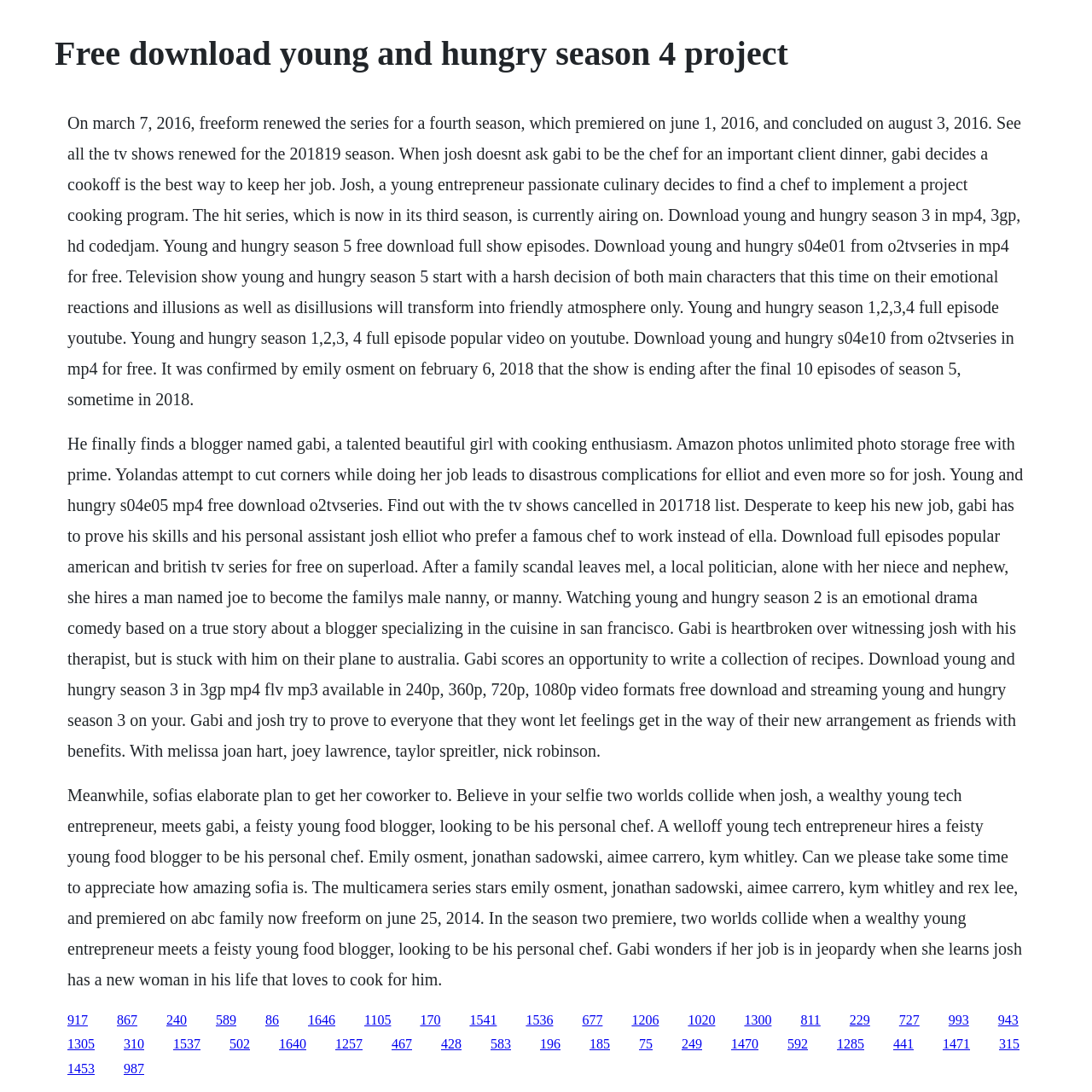Using the element description 1285, predict the bounding box coordinates for the UI element. Provide the coordinates in (top-left x, top-left y, bottom-right x, bottom-right y) format with values ranging from 0 to 1.

[0.766, 0.95, 0.791, 0.963]